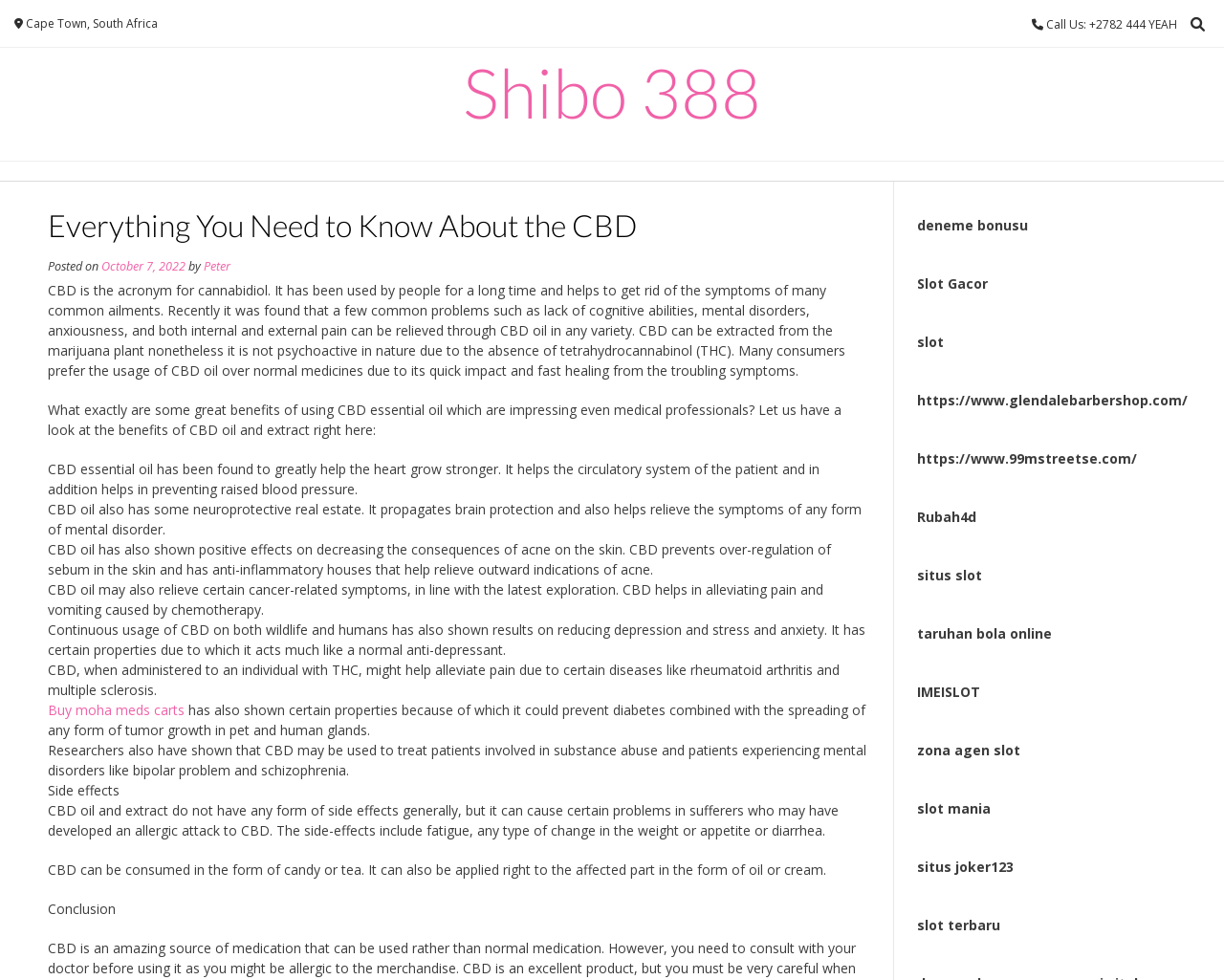Determine the bounding box coordinates of the region I should click to achieve the following instruction: "Visit the website of Glendale Barbershop". Ensure the bounding box coordinates are four float numbers between 0 and 1, i.e., [left, top, right, bottom].

[0.749, 0.399, 0.97, 0.418]